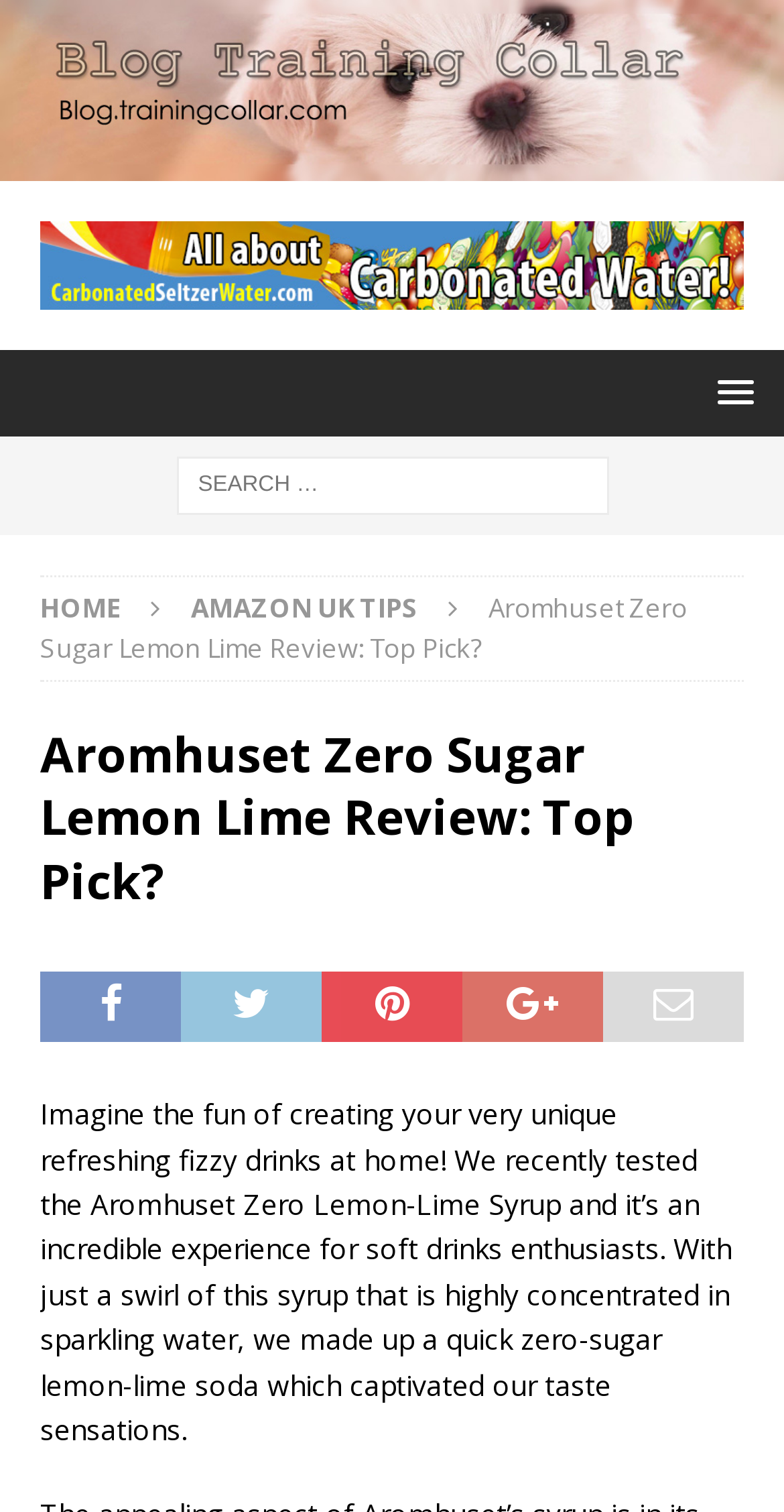How many links are in the top navigation menu?
Observe the image and answer the question with a one-word or short phrase response.

3